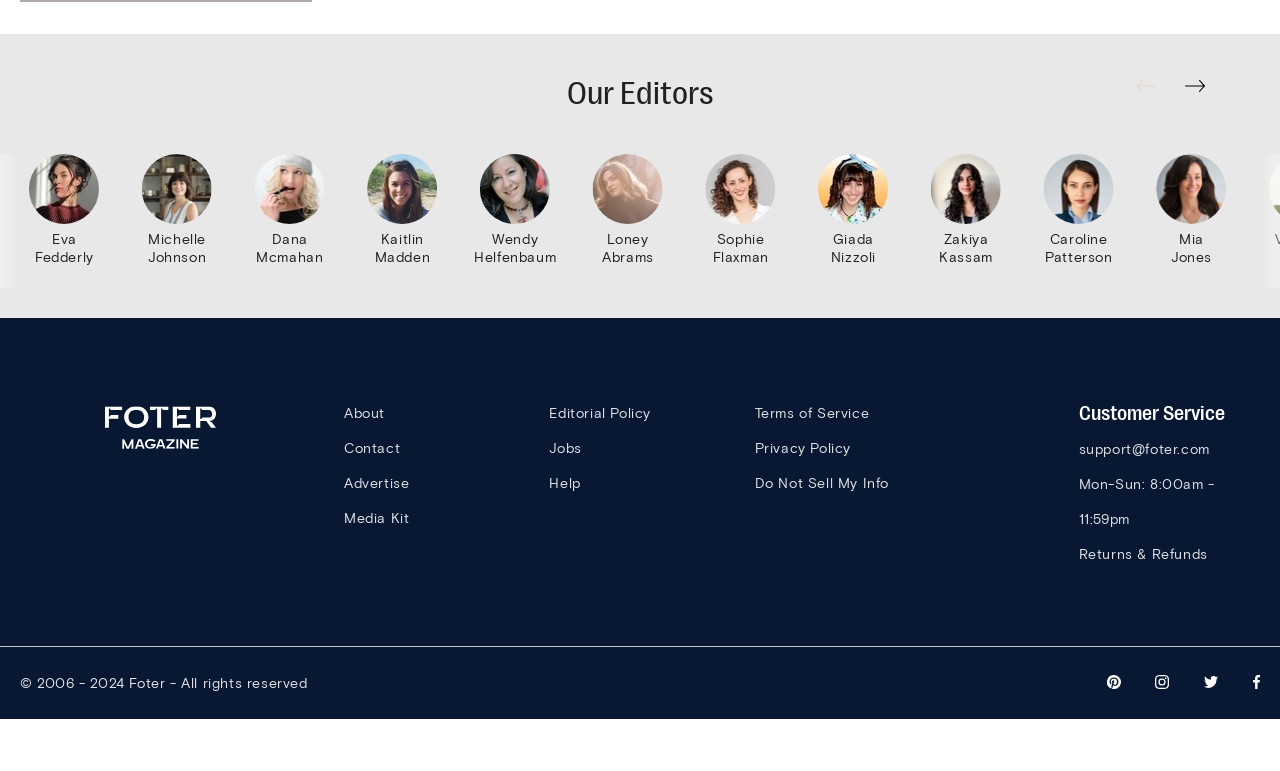Find the bounding box coordinates of the clickable area required to complete the following action: "Click on Eva Fedderly's profile".

[0.016, 0.267, 0.085, 0.425]